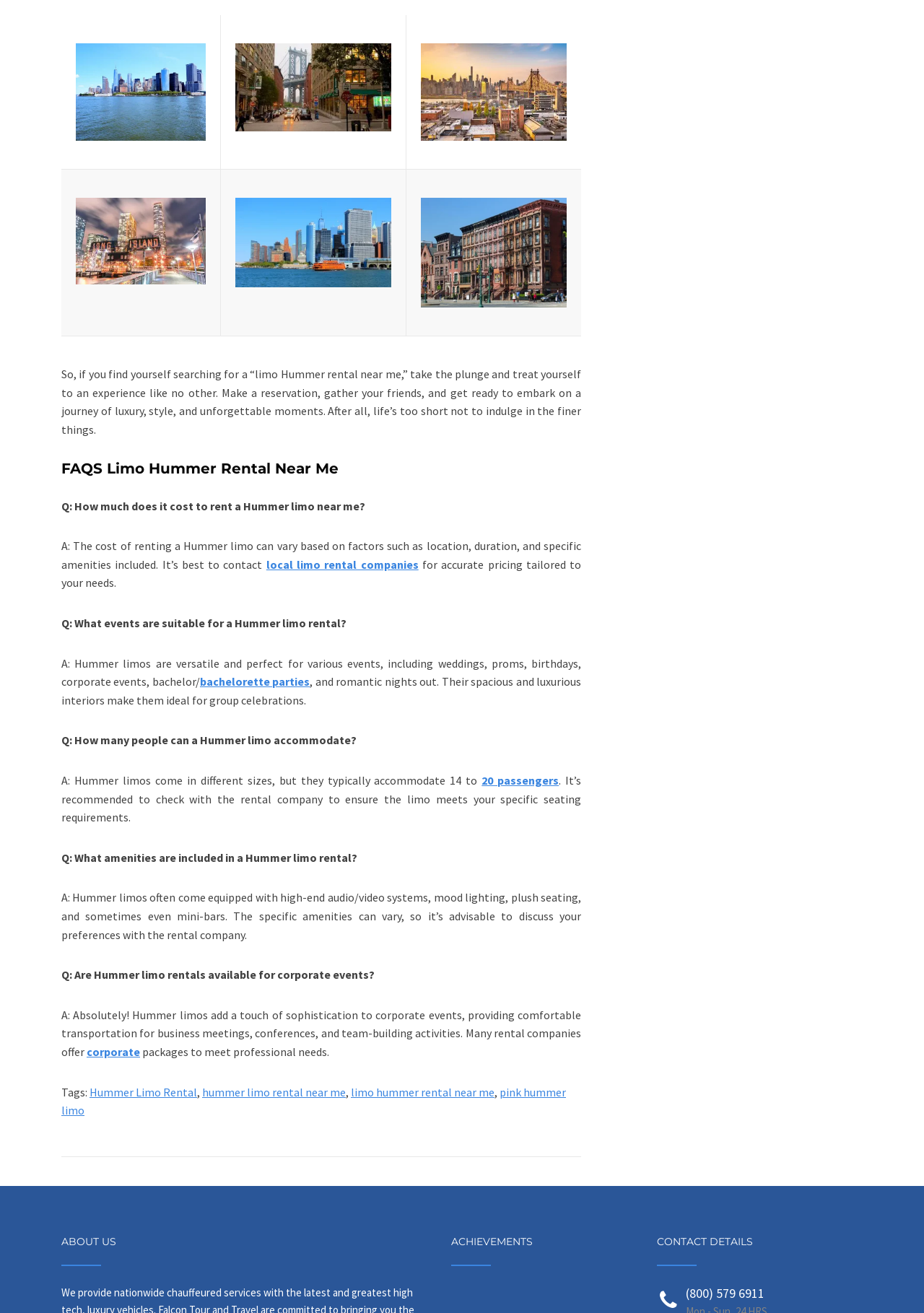How many passengers can a Hummer limo typically accommodate?
With the help of the image, please provide a detailed response to the question.

According to the FAQ section, the answer to the question 'How many people can a Hummer limo accommodate?' is 'Hummer limos come in different sizes, but they typically accommodate 14 to 20 passengers.' This information is provided in the webpage.